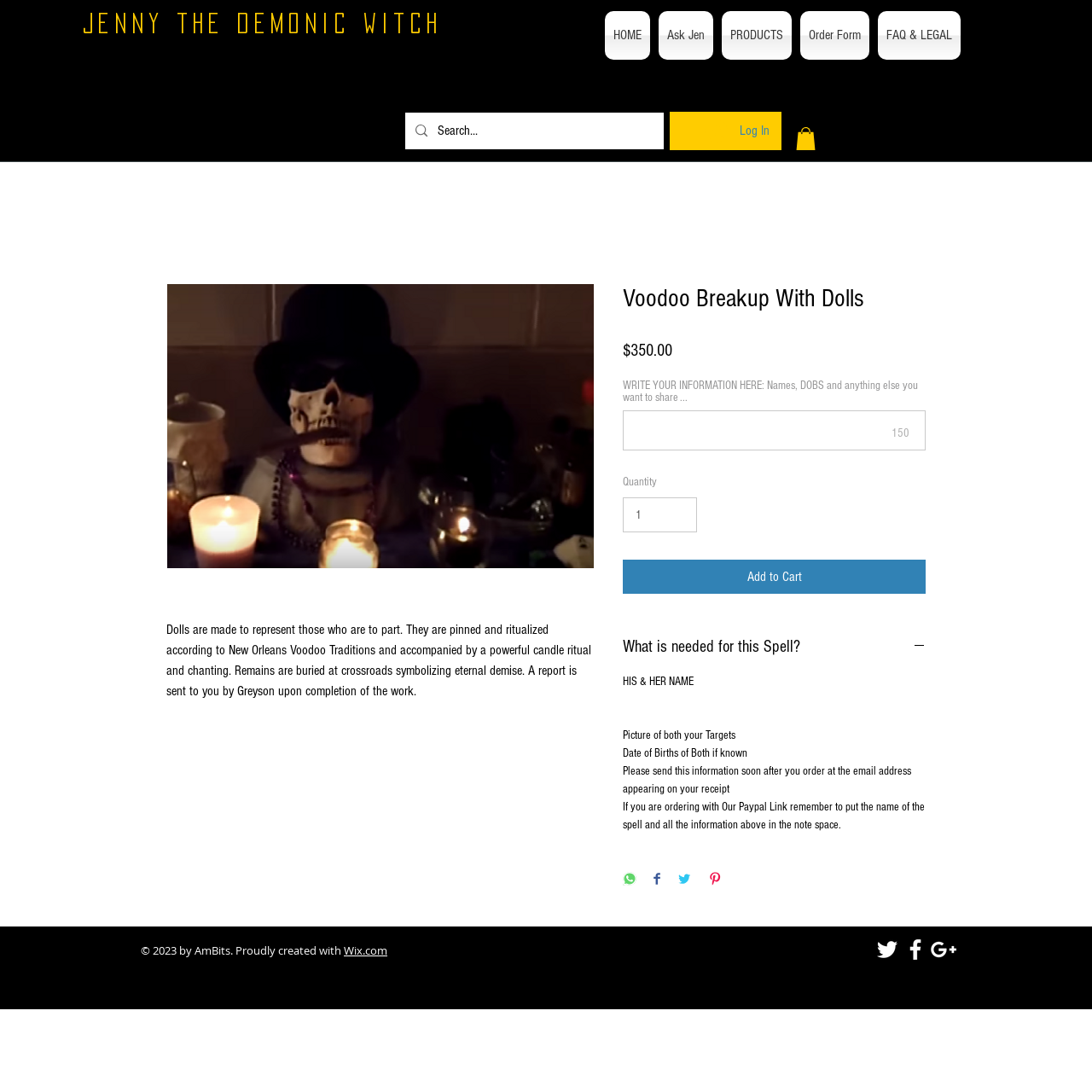Create a detailed narrative describing the layout and content of the webpage.

This webpage is about a Voodoo Breakup With Dolls service offered by Jenny the demonic witch. At the top, there is a heading with Jenny's name, followed by a navigation menu with links to HOME, Ask Jen, PRODUCTS, Order Form, and FAQ & LEGAL. On the right side of the navigation menu, there is a search bar with a magnifying glass icon.

Below the navigation menu, there is a main section that takes up most of the page. It features an article about the Voodoo Breakup With Dolls service, which includes an image of a doll, a description of the service, and its price ($350.00). The description explains that the dolls are made to represent those who are to part, and are accompanied by a powerful candle ritual and chanting. The remains are buried at crossroads, symbolizing eternal demise.

Under the description, there is a section where customers can input their information, including names, dates of birth, and pictures of the targets. There are also buttons to add the service to the cart, and to get more information about what is needed for the spell.

On the right side of the main section, there are social media buttons to share the service on WhatsApp, Facebook, Twitter, and Pinterest. At the bottom of the page, there is a copyright notice and a social bar with links to Twitter, Facebook, and Google+.